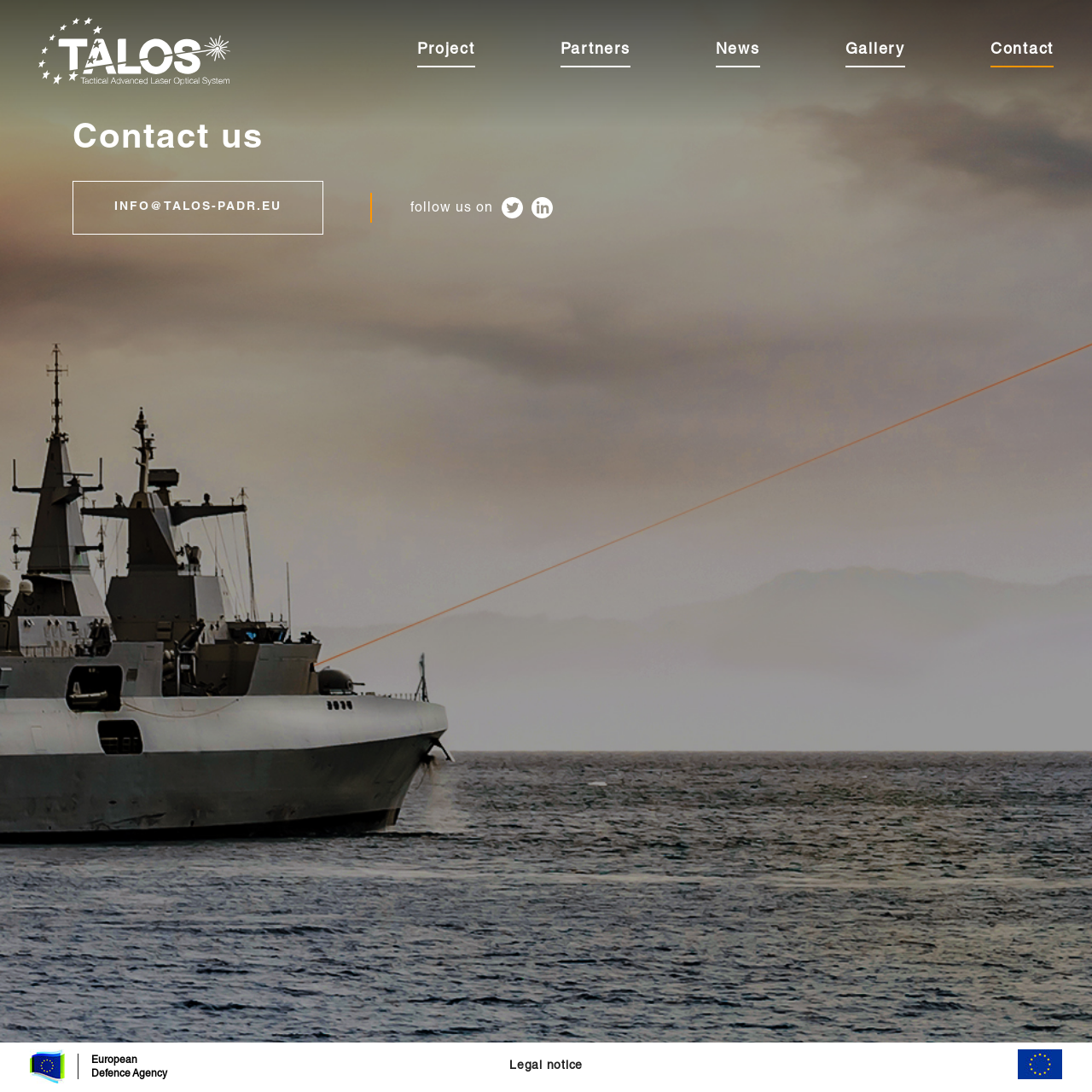Please provide a comprehensive answer to the question below using the information from the image: What is the name of the project?

The name of the project can be found in the link 'TALOS Back to home page' at the top left corner of the webpage, and also in the heading 'Contact us' which is a prominent element on the page.